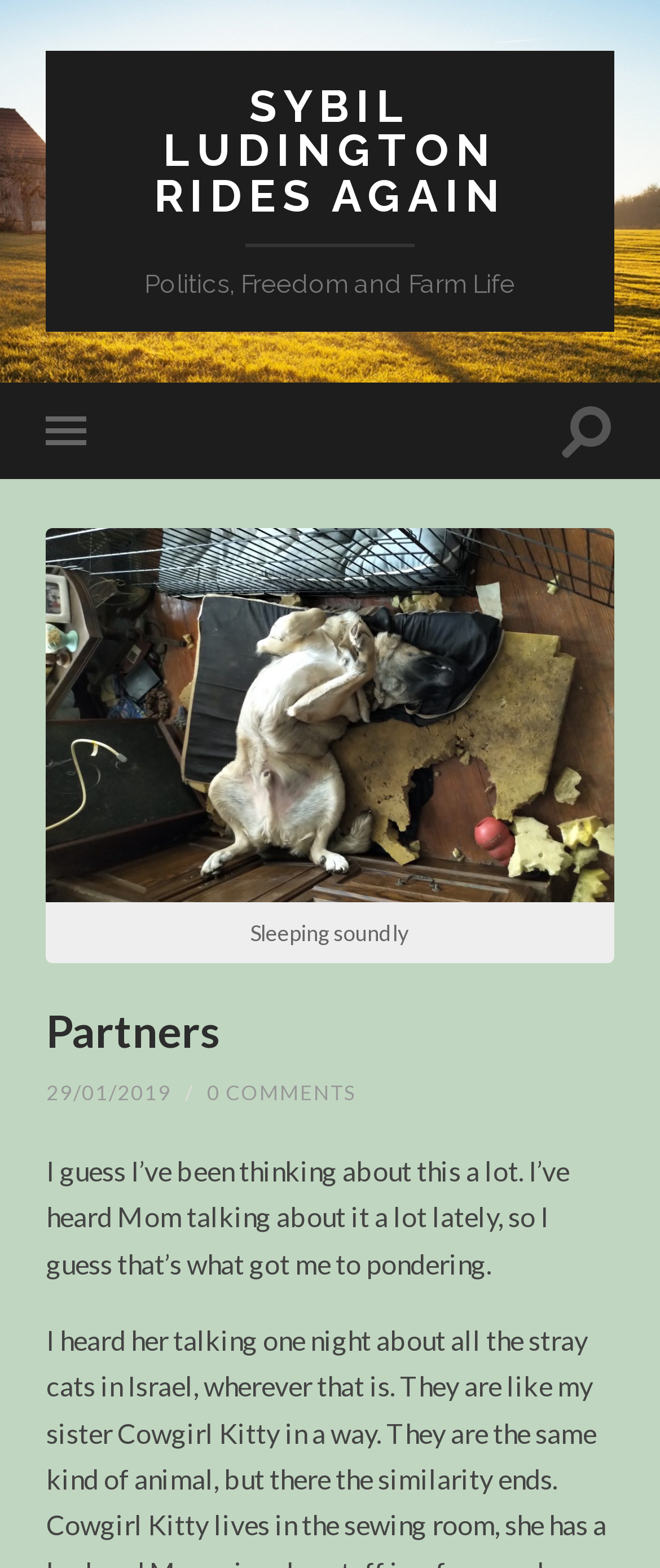What is the topic of the blog post?
Answer the question with a single word or phrase, referring to the image.

Thinking about something